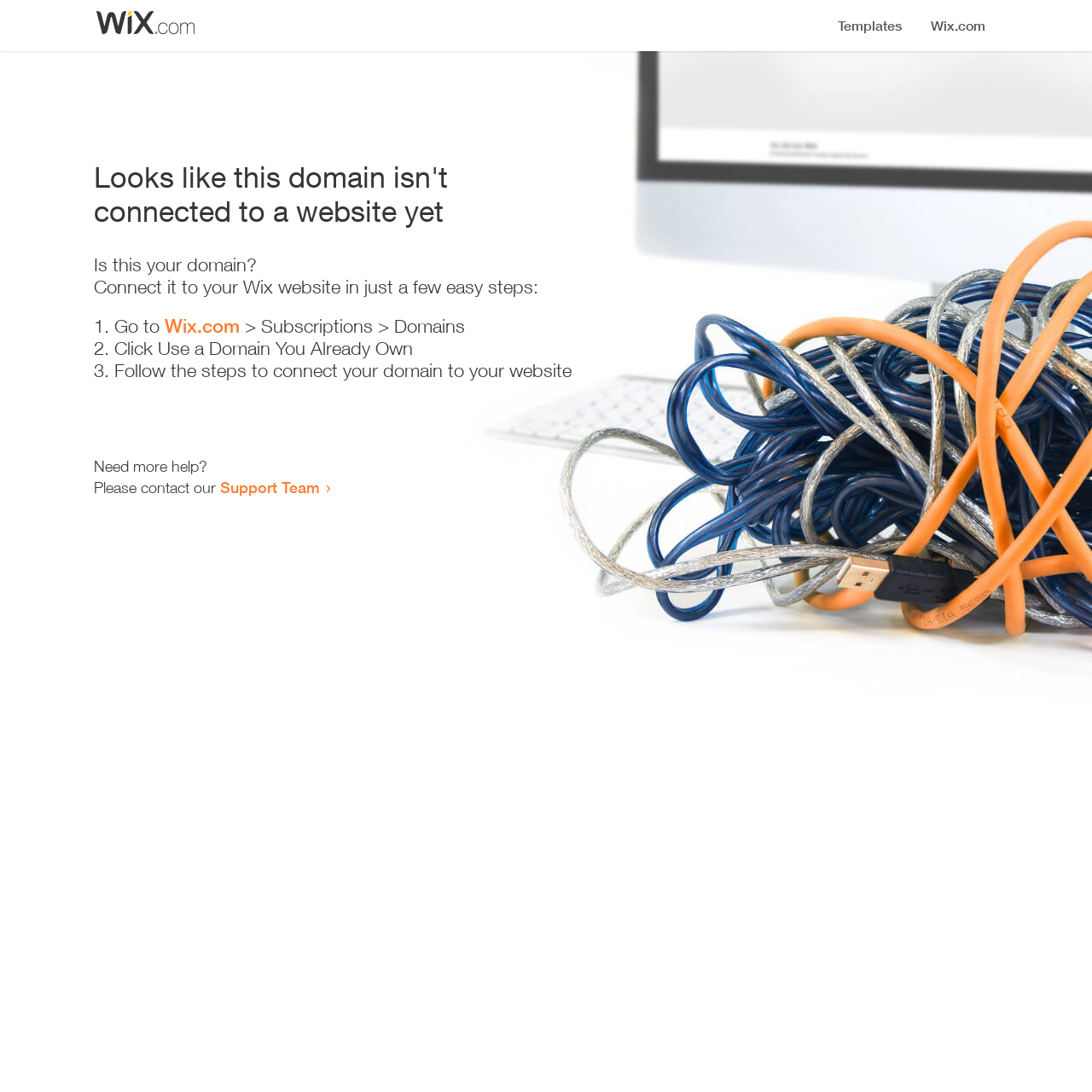What is the current status of this domain?
Provide a detailed answer to the question using information from the image.

The webpage displays a heading that says 'Looks like this domain isn't connected to a website yet', indicating that the domain is not currently connected to a website.